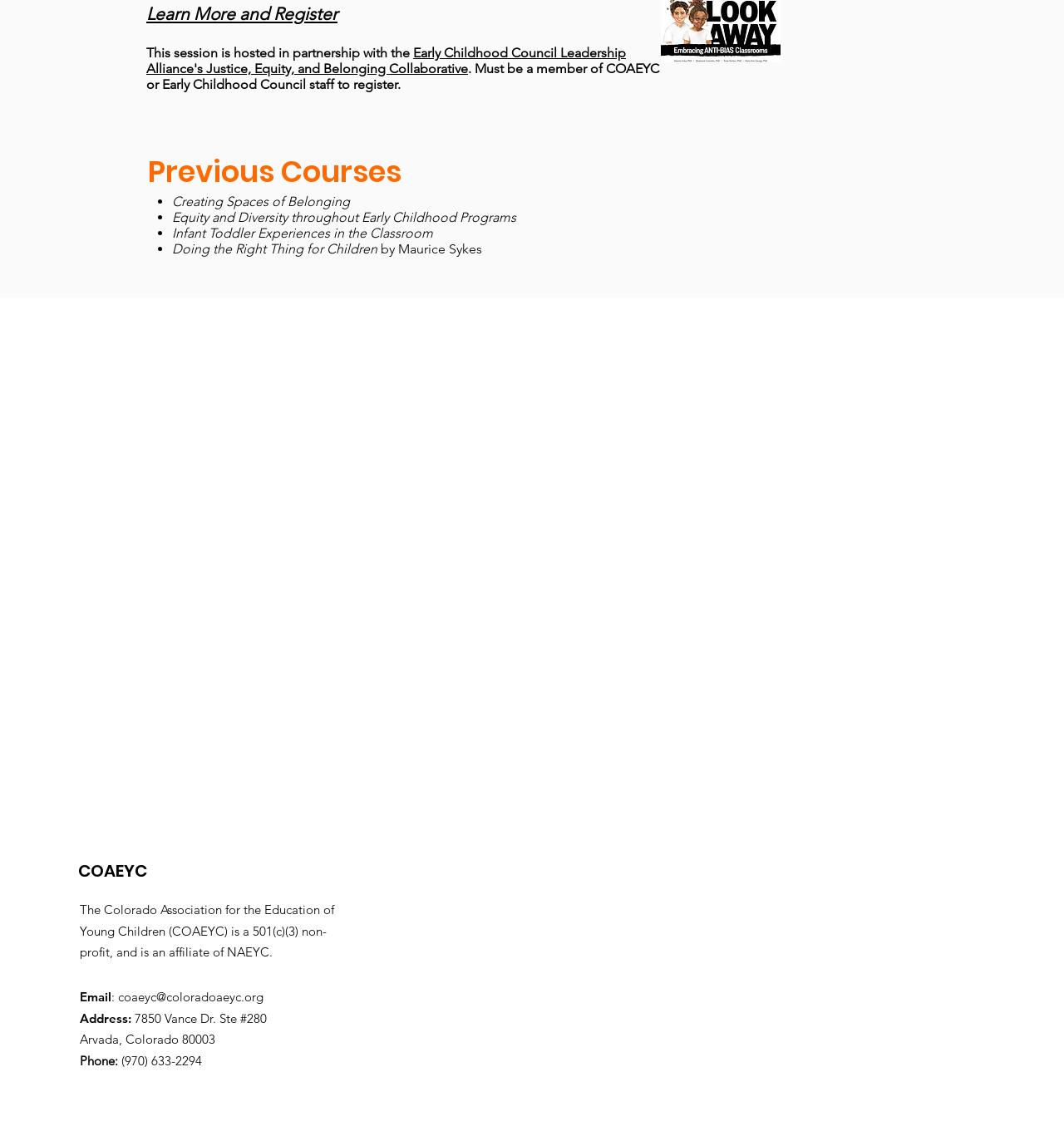Given the element description "coaeyc@coloradoaeyc.org", identify the bounding box of the corresponding UI element.

[0.111, 0.882, 0.248, 0.896]